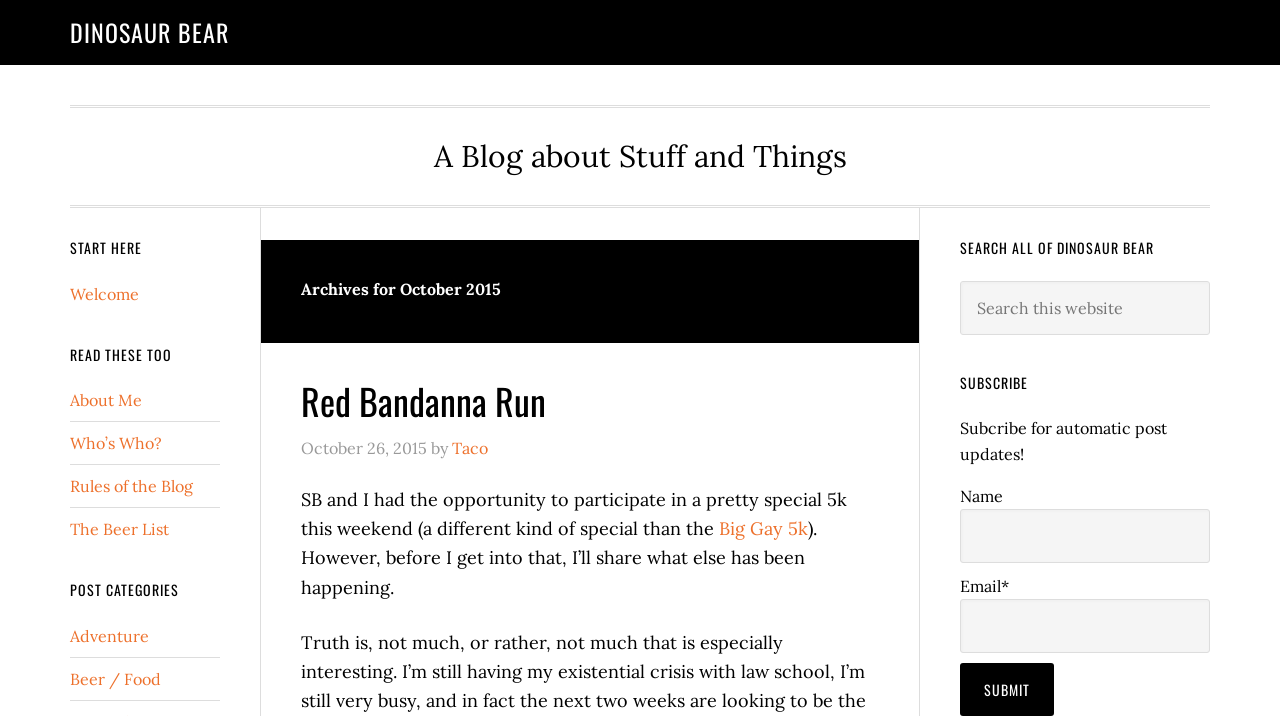From the element description Student Document Request Form, predict the bounding box coordinates of the UI element. The coordinates must be specified in the format (top-left x, top-left y, bottom-right x, bottom-right y) and should be within the 0 to 1 range.

None